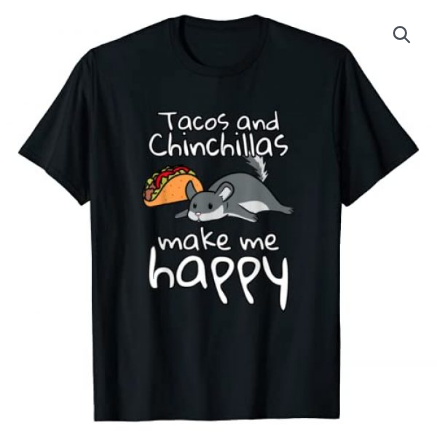Describe the image with as much detail as possible.

The image showcases a humorous and playful graphic t-shirt featuring the phrase "Tacos and Chinchillas make me happy." Set against a black background, the design includes a cute illustration of a chinchilla happily lying beside a colorful taco, adding a whimsical touch to the shirt. This quirky apparel is perfect for animal lovers and anyone with a sense of humor. It is a fun addition to casual wear and celebrates the joy of pets and food in a lighthearted way. Ideal for gifts or personal use, this t-shirt is part of a collection that expresses personality and affection for these beloved themes.